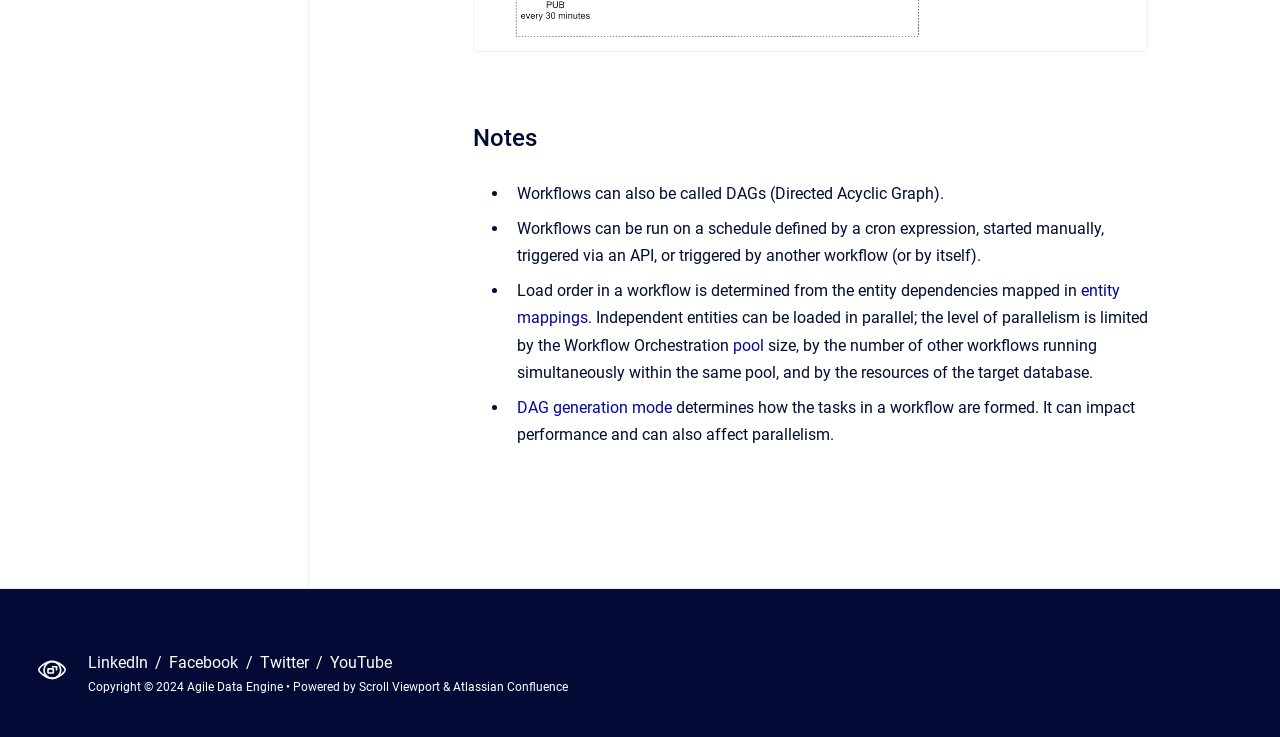Given the element description parent_node: Notes title="Copy to clipboard", specify the bounding box coordinates of the corresponding UI element in the format (top-left x, top-left y, bottom-right x, bottom-right y). All values must be between 0 and 1.

[0.355, 0.162, 0.37, 0.205]